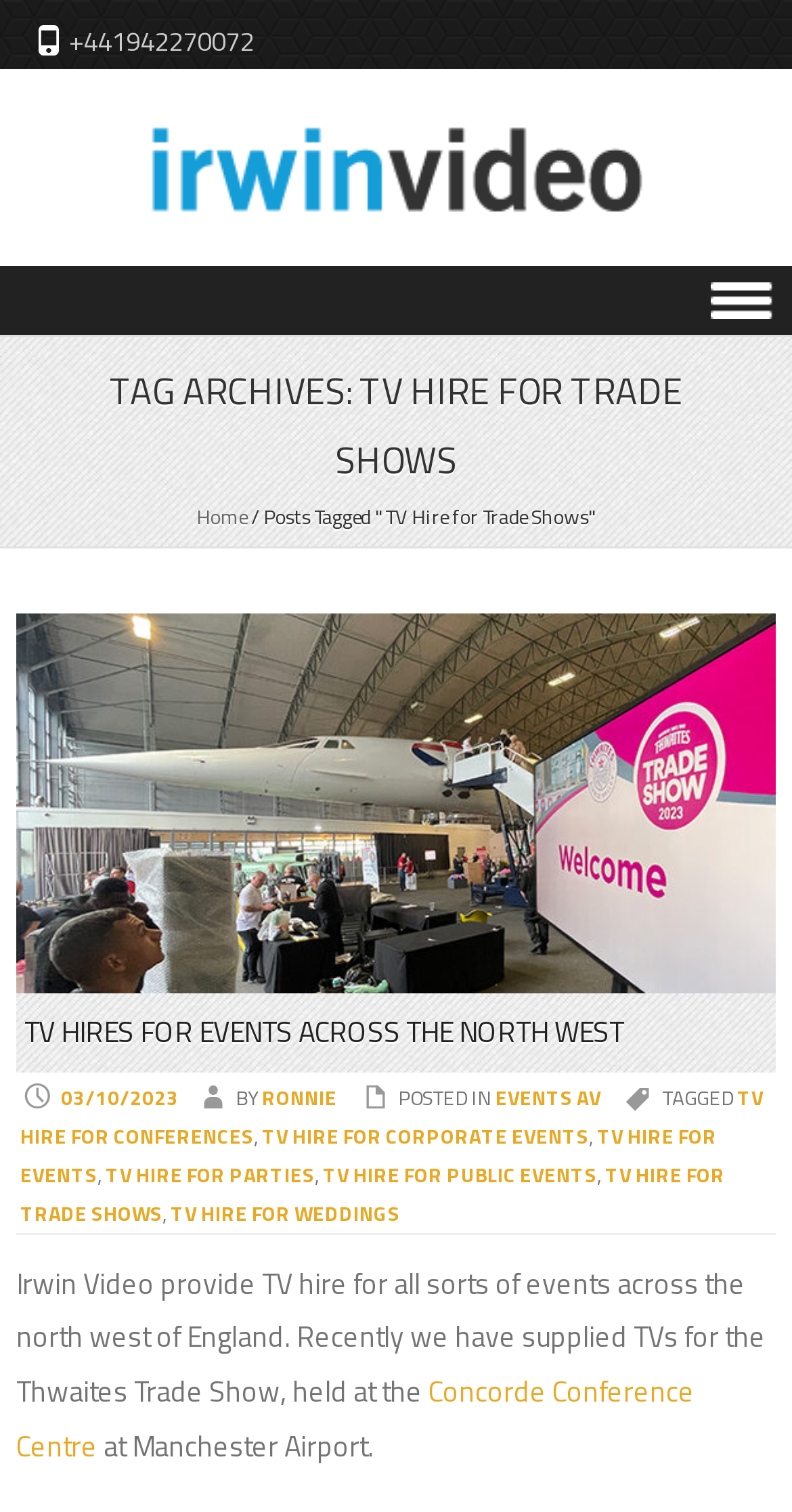What is the title of the latest article?
Look at the image and provide a short answer using one word or a phrase.

TV HIRES FOR EVENTS ACROSS THE NORTH WEST